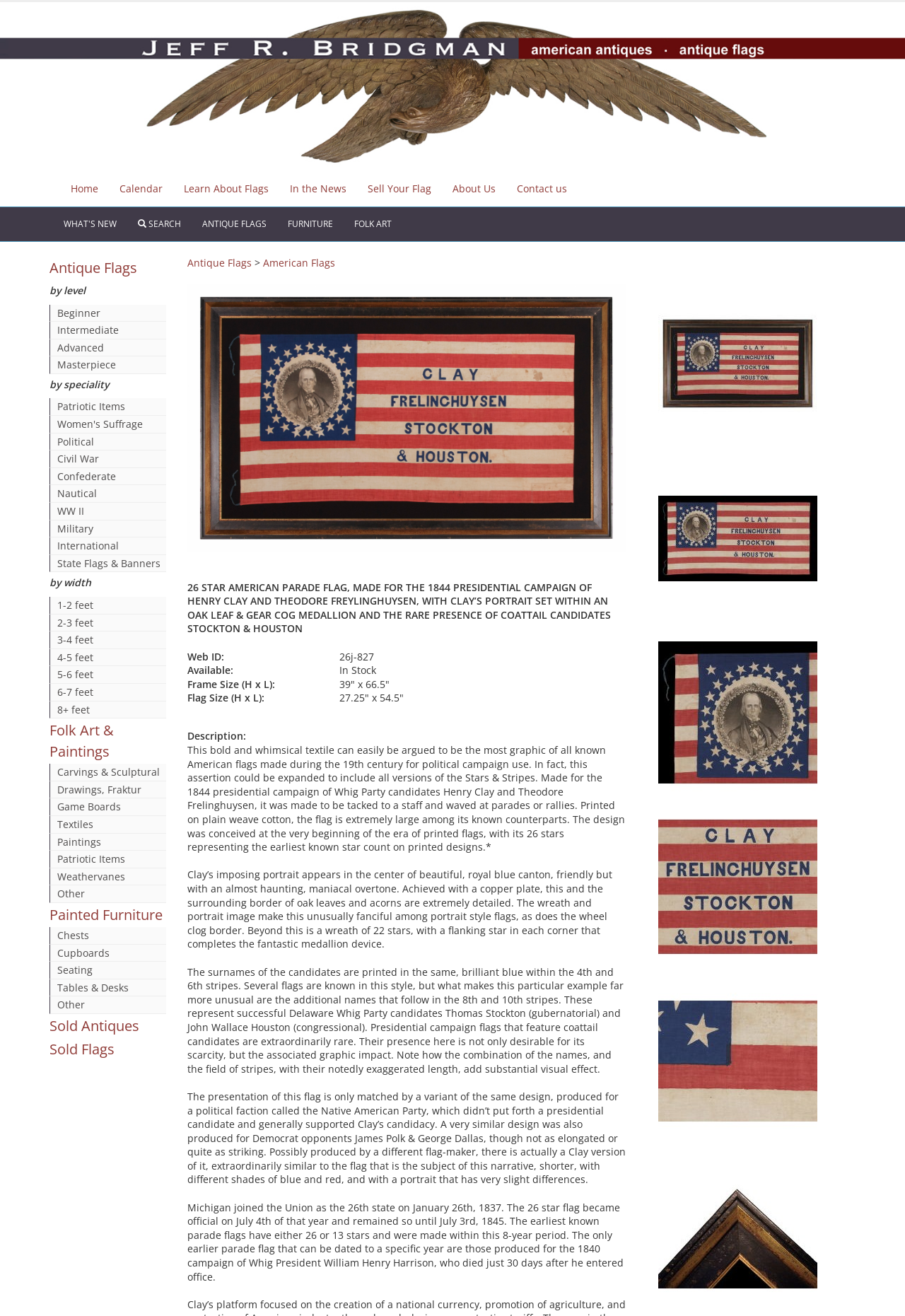What is the specialty of the 'Women's Suffrage' link?
Provide a comprehensive and detailed answer to the question.

I found the 'Women's Suffrage' link under the 'by speciality' category, which is a subcategory of 'Patriotic Items'. Therefore, the specialty of the 'Women's Suffrage' link is Patriotic Items.